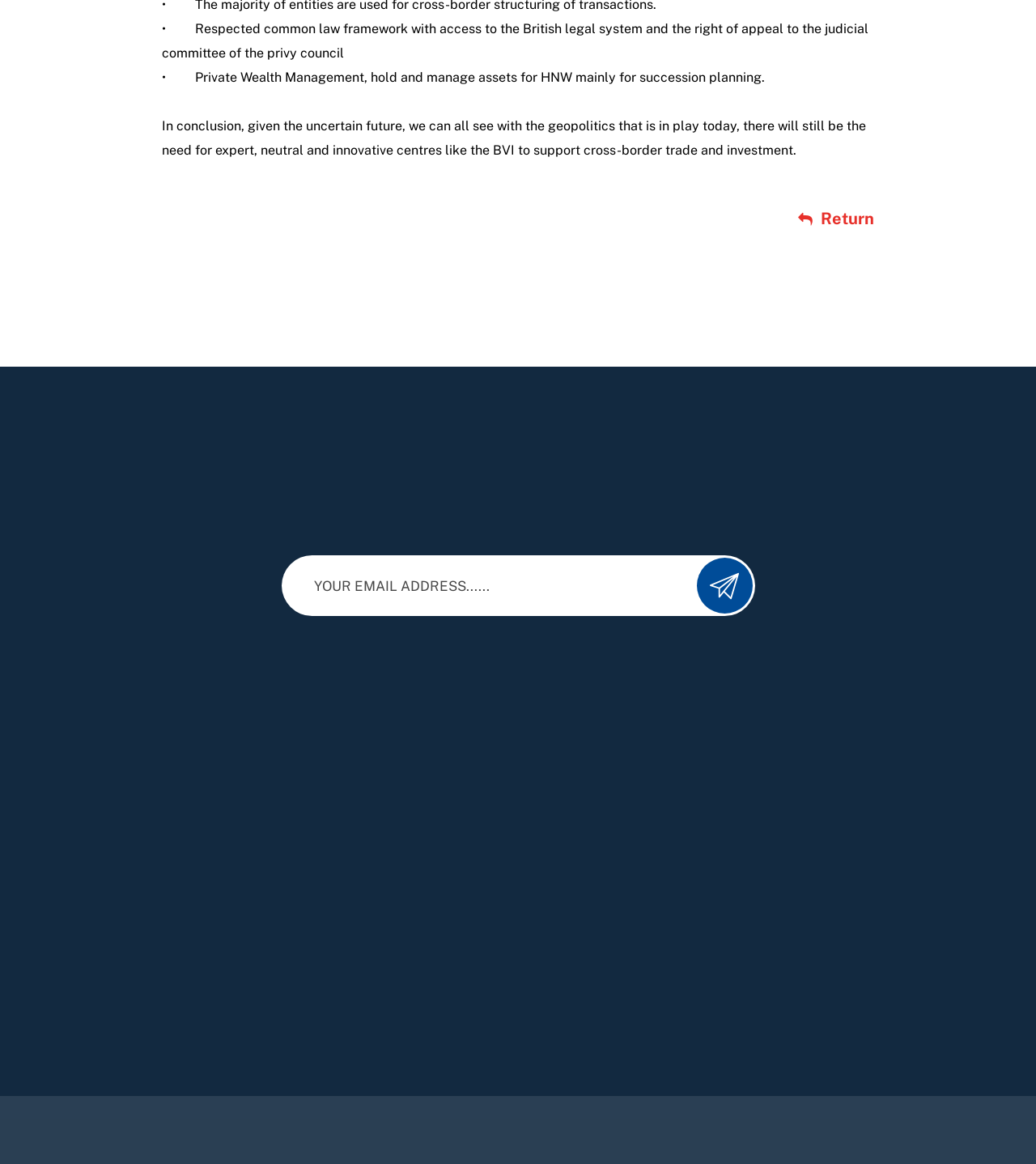Give a short answer using one word or phrase for the question:
What is the phone number of BVI Finance?

+1 (284) 852-1957